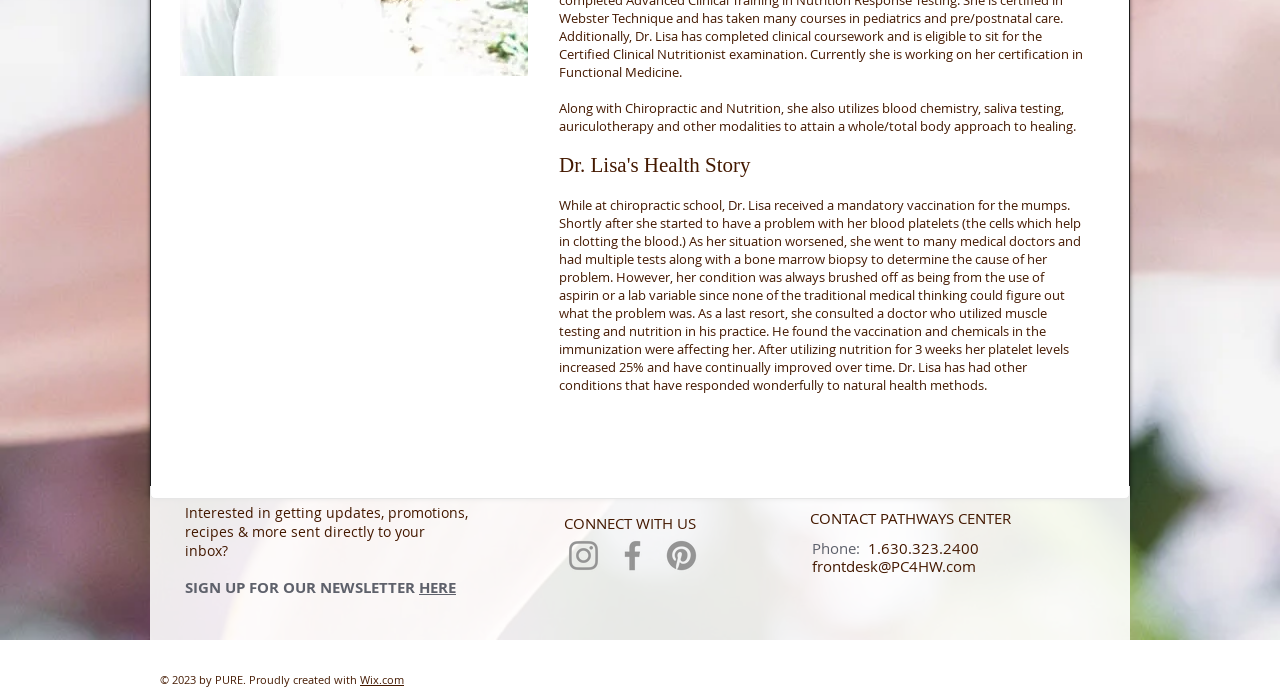Give the bounding box coordinates for this UI element: "aria-label="Instagram"". The coordinates should be four float numbers between 0 and 1, arranged as [left, top, right, bottom].

[0.441, 0.775, 0.471, 0.831]